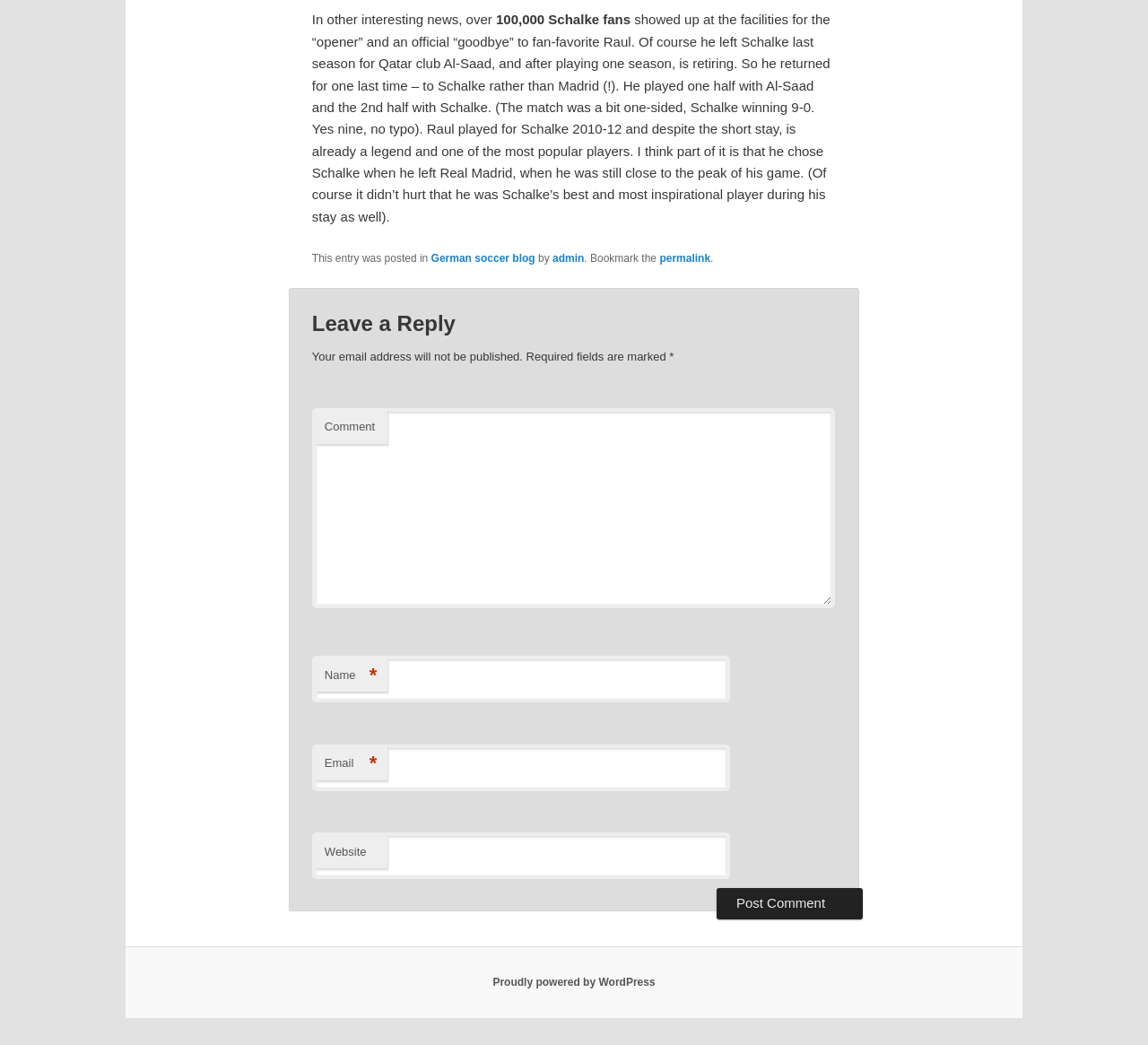Please identify the bounding box coordinates of the area that needs to be clicked to fulfill the following instruction: "Click the 'Post Comment' button."

[0.624, 0.85, 0.752, 0.88]